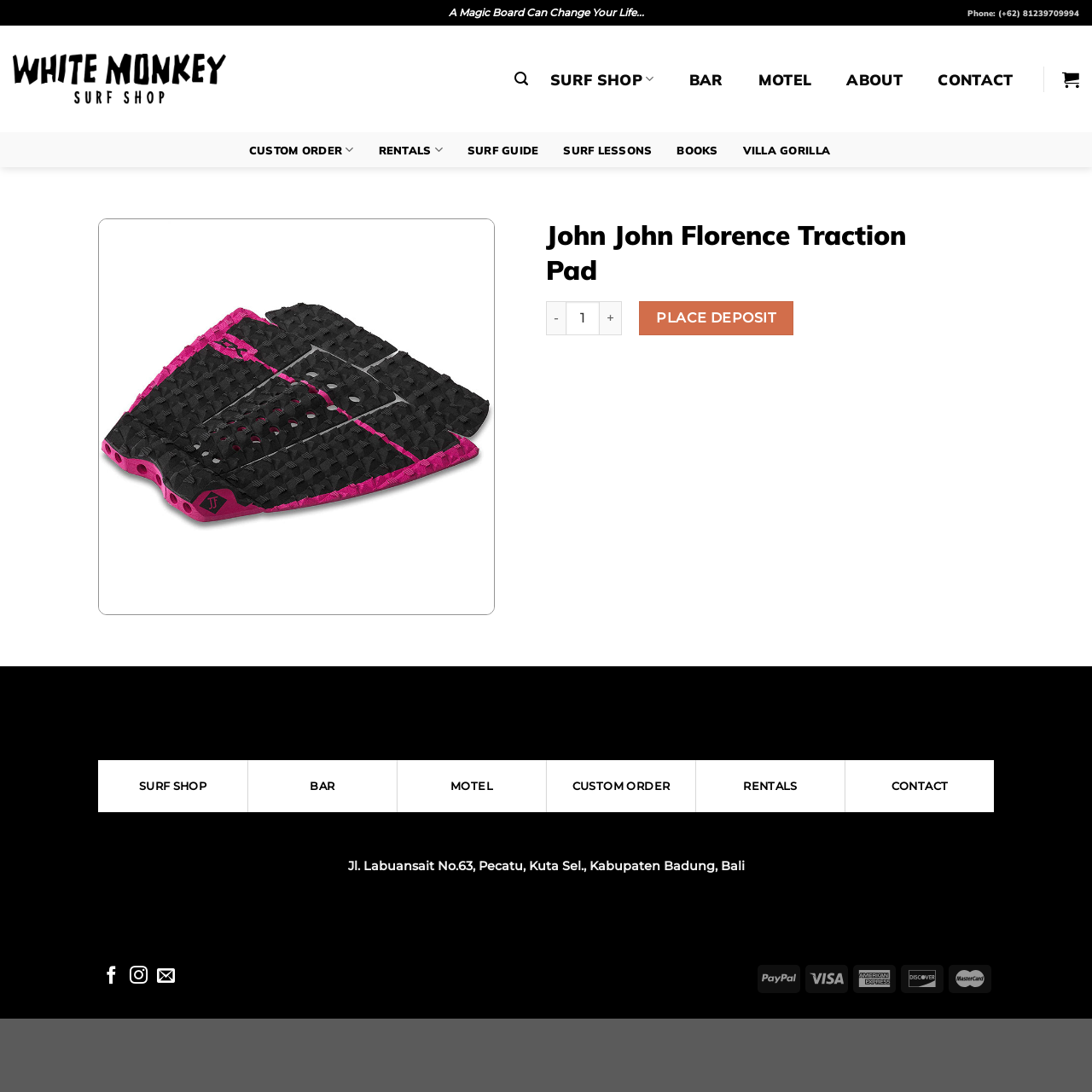Find and specify the bounding box coordinates that correspond to the clickable region for the instruction: "View ARCHIVES".

None